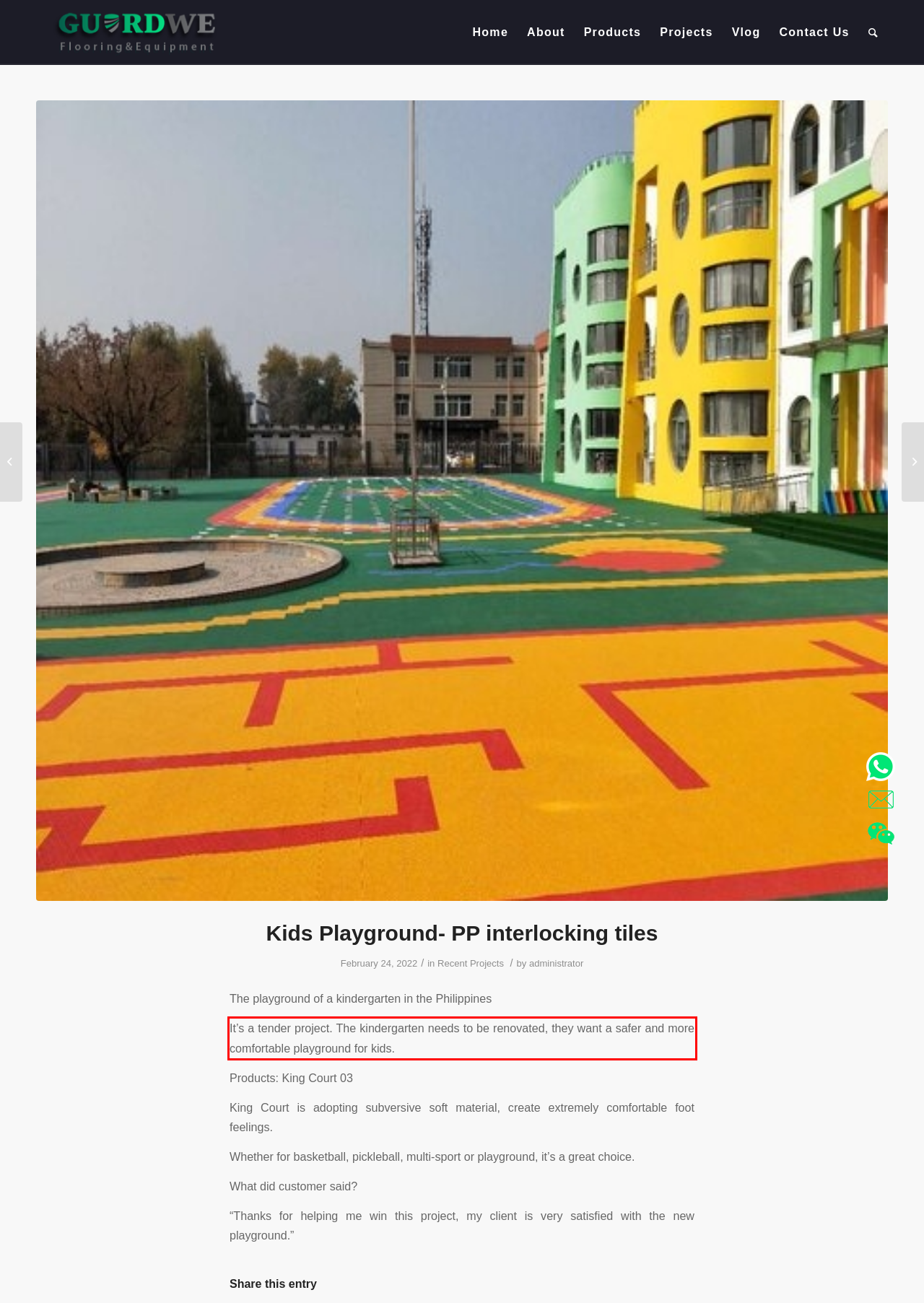Within the screenshot of a webpage, identify the red bounding box and perform OCR to capture the text content it contains.

It’s a tender project. The kindergarten needs to be renovated, they want a safer and more comfortable playground for kids.